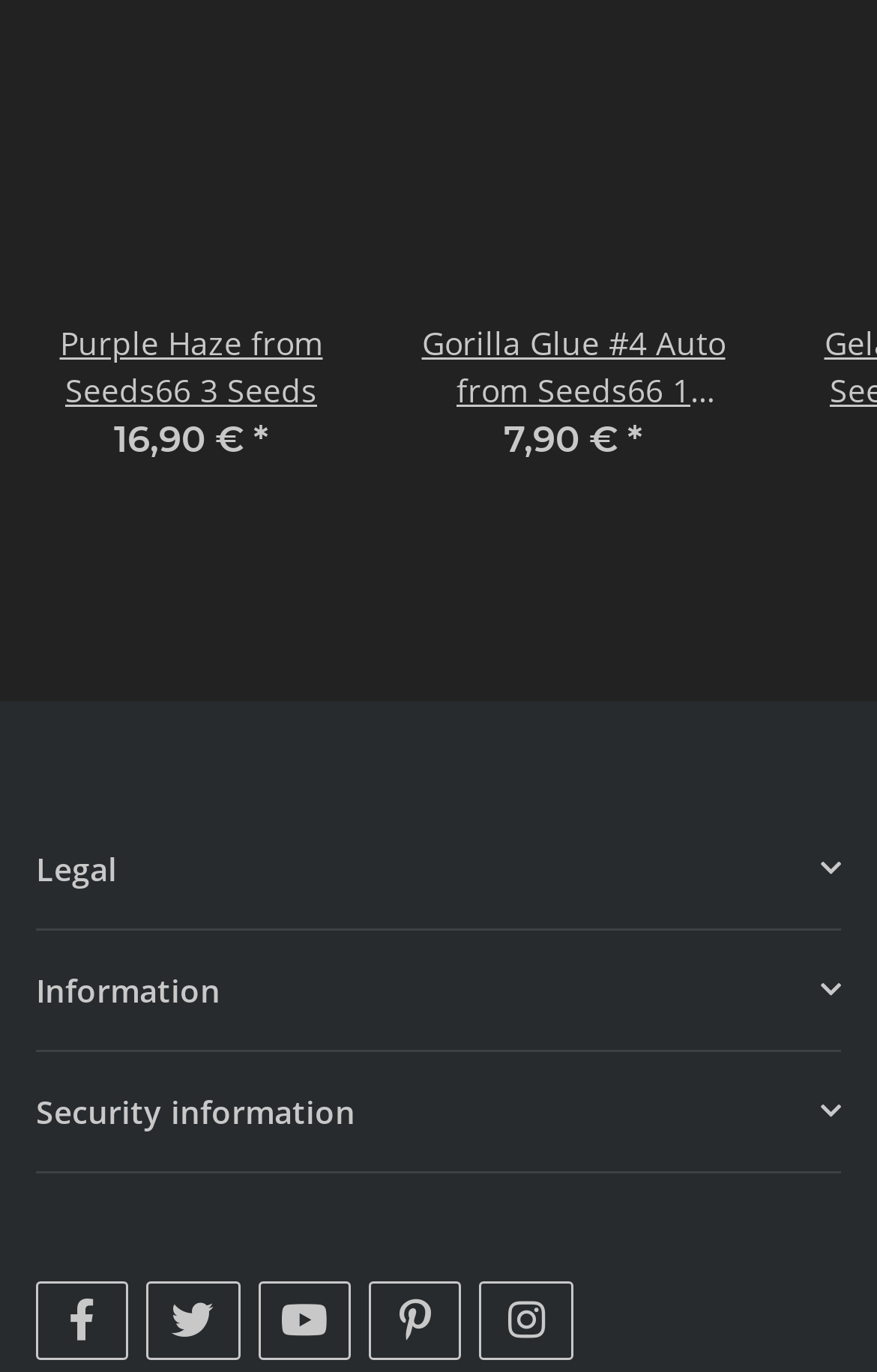Based on the image, please elaborate on the answer to the following question:
What is the rating of Gorilla Glue #4 Auto from Seeds66?

I examined the product information for 'Gorilla Glue #4 Auto from Seeds66 1 Seeds' and found that it has a rating of *, which is indicated by a star symbol next to the price.